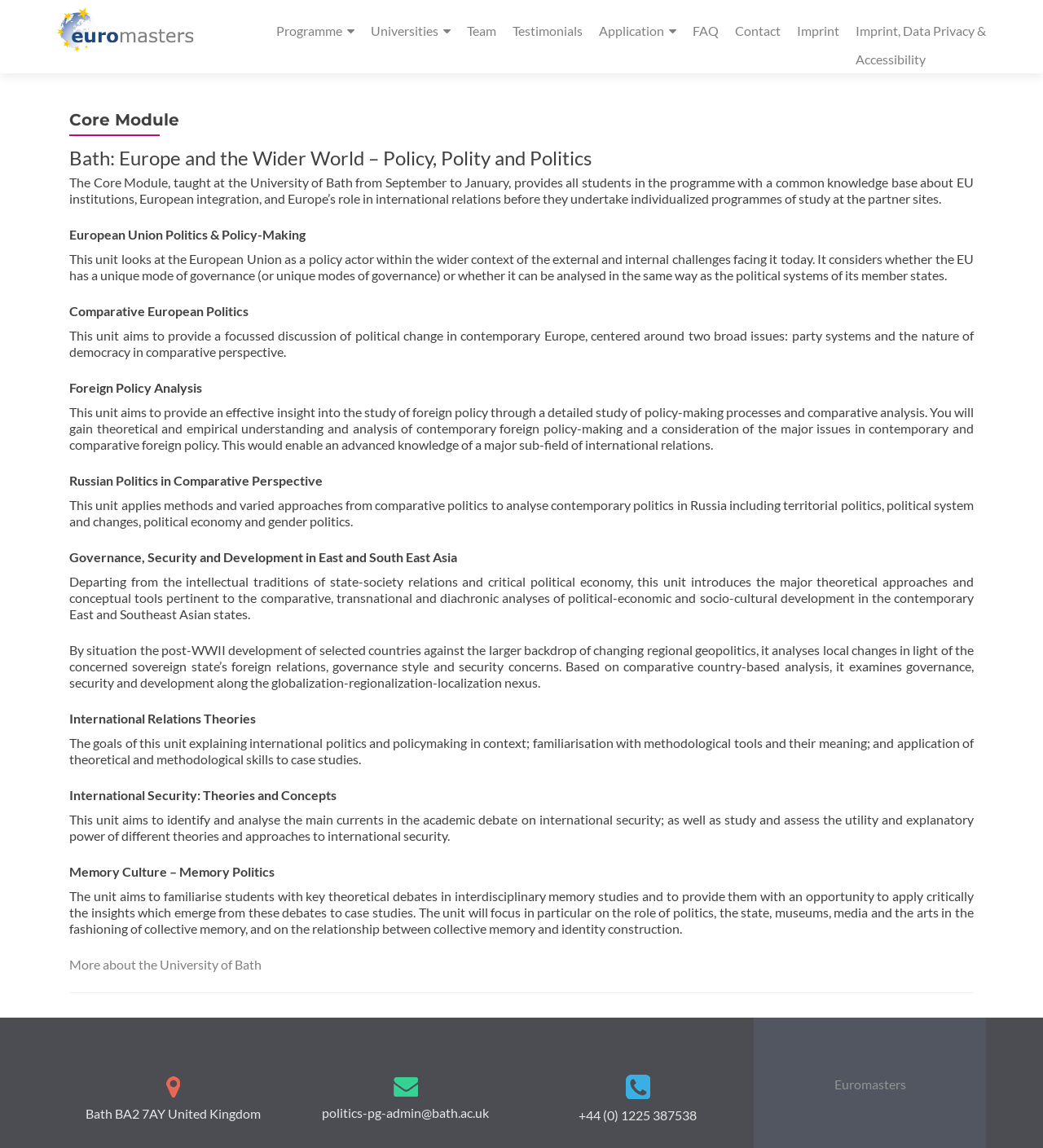What is the name of the programme? Based on the screenshot, please respond with a single word or phrase.

Euromasters